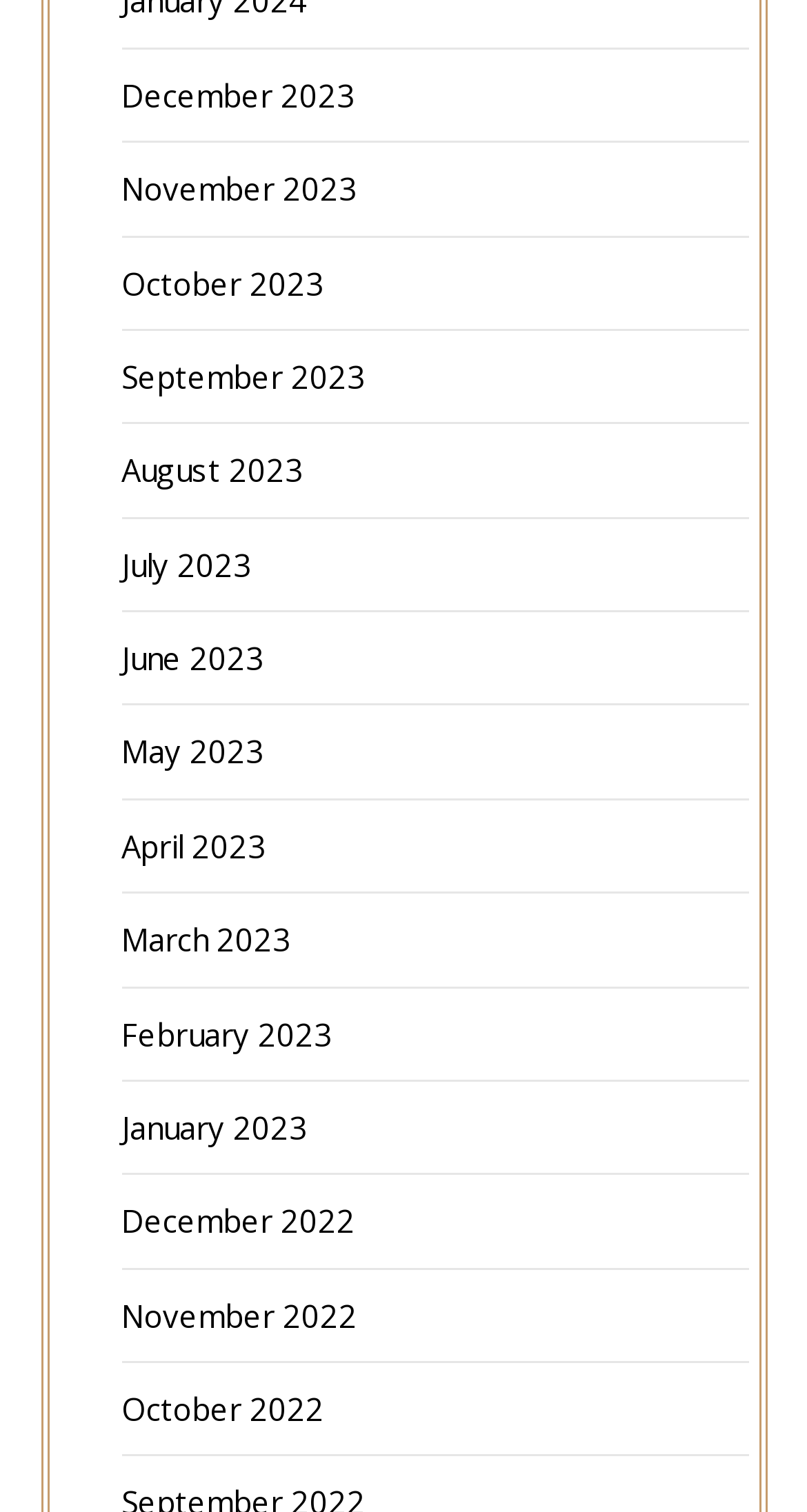Are the months listed in chronological order?
Answer the question with detailed information derived from the image.

I examined the list of links and found that the months are listed in chronological order, from the latest month (December 2023) to the earliest month (December 2022).